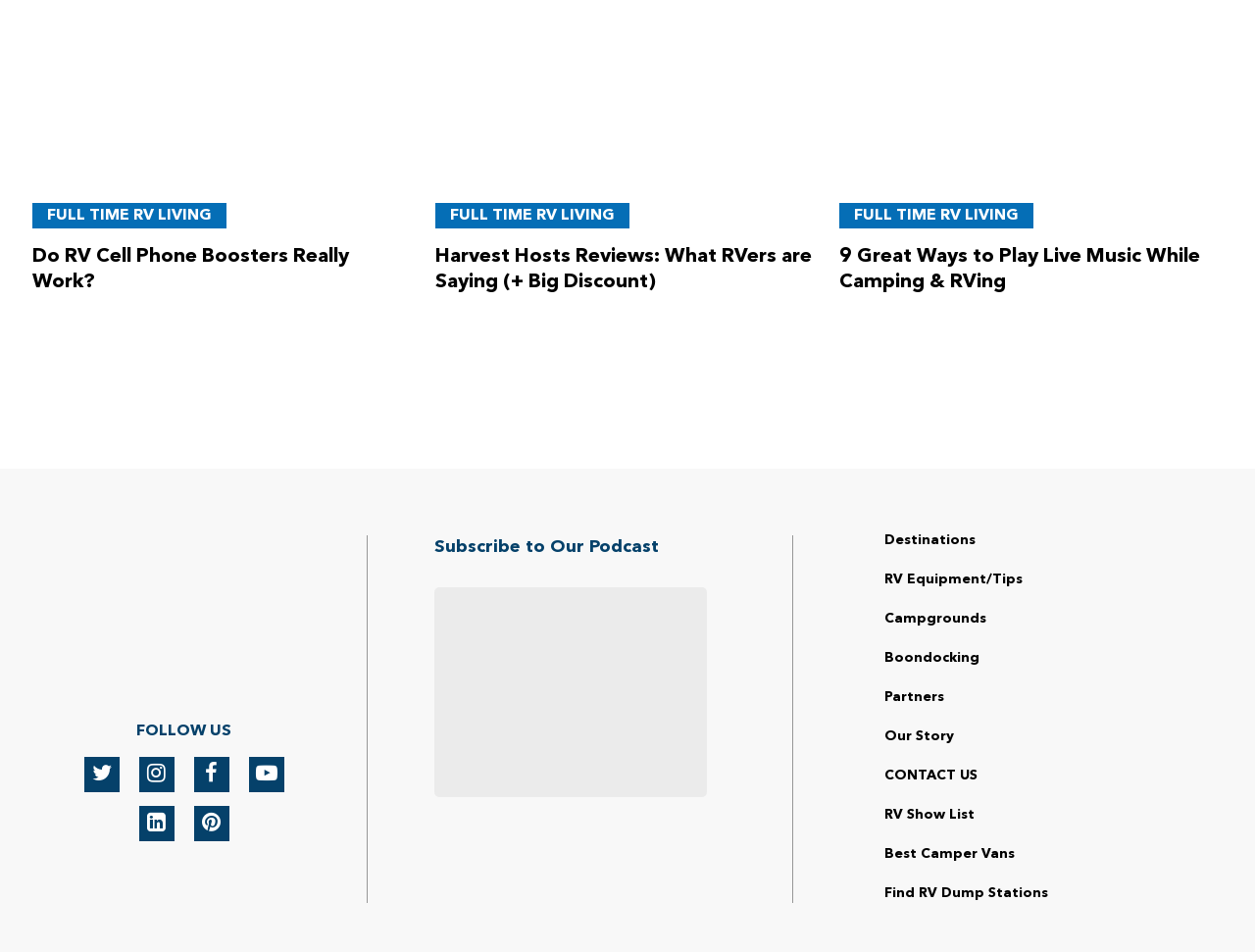Extract the bounding box coordinates for the HTML element that matches this description: "parent_node: Subscribe to Our Podcast". The coordinates should be four float numbers between 0 and 1, i.e., [left, top, right, bottom].

[0.346, 0.617, 0.563, 0.837]